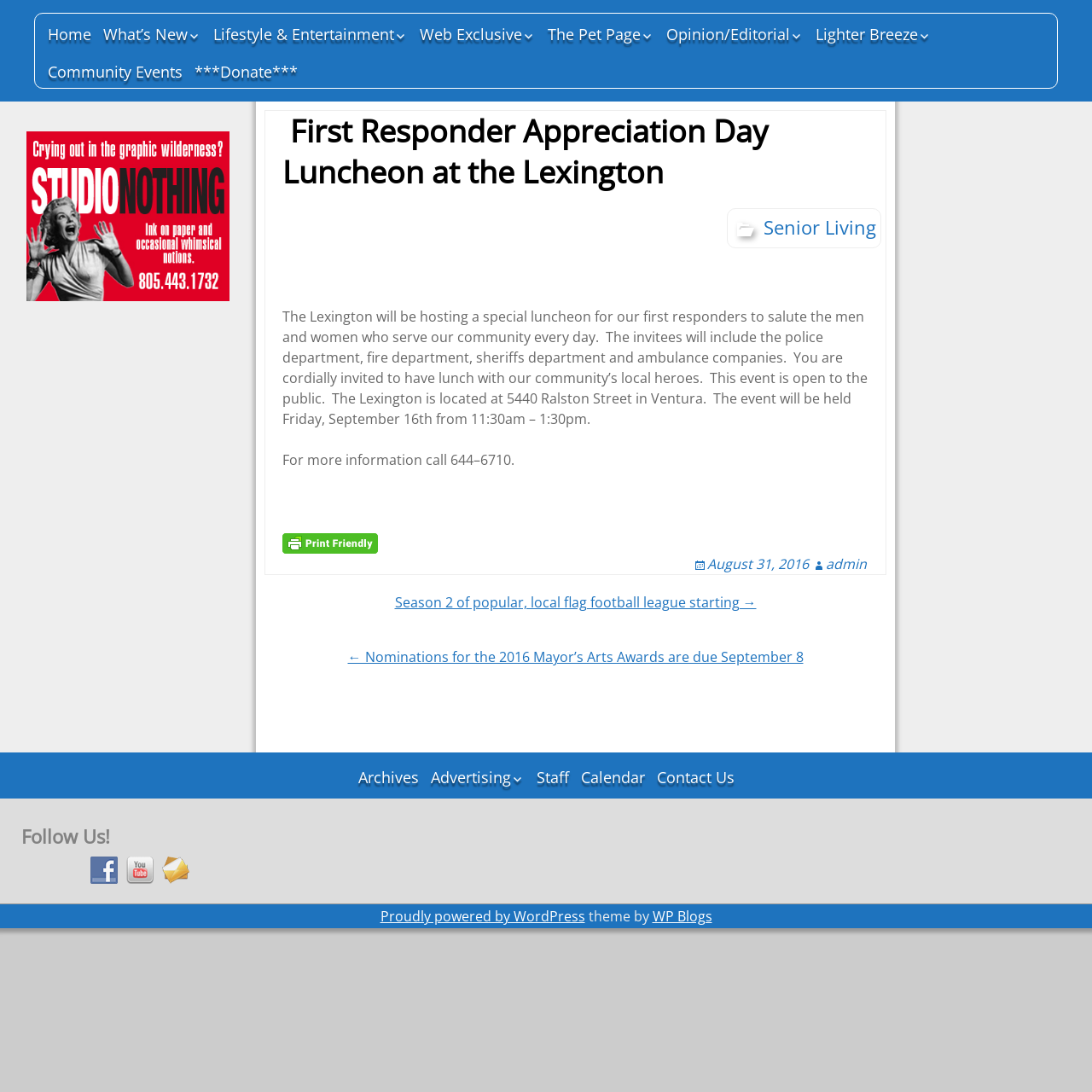What is the purpose of the luncheon?
Make sure to answer the question with a detailed and comprehensive explanation.

The article states that the luncheon is being held to salute the men and women who serve the community every day, implying that the purpose of the event is to show appreciation and gratitude to first responders.